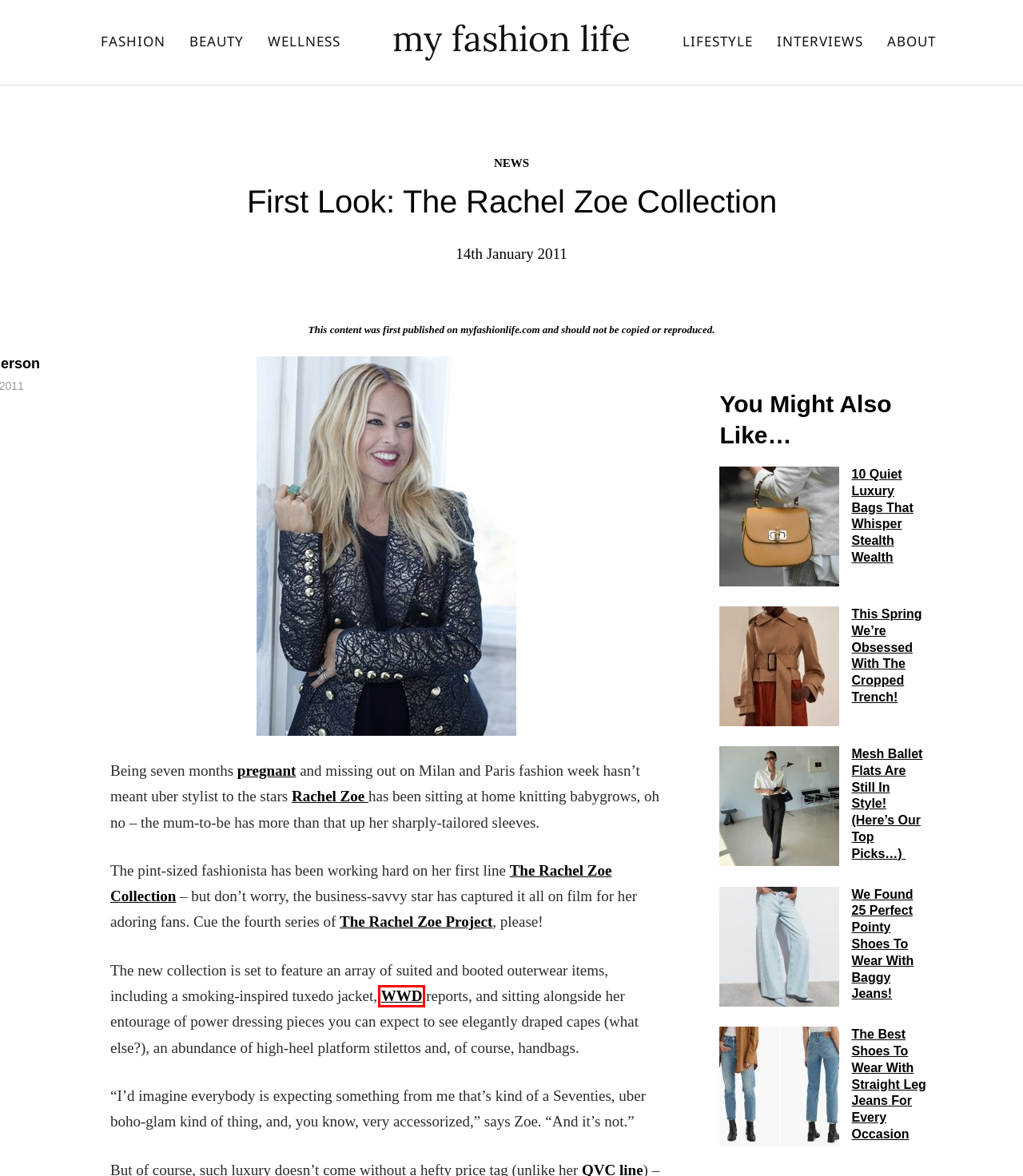With the provided webpage screenshot containing a red bounding box around a UI element, determine which description best matches the new webpage that appears after clicking the selected element. The choices are:
A. News - my fashion life
B. Rachel Zoe is pregnant! - my fashion life
C. Beauty - my fashion life
D. We Found 25 Perfect Pointy Shoes To Wear With Baggy Jeans! - my fashion life
E. The Best Shoes To Wear With Straight Leg Jeans For Every Occasion - my fashion life
F. Rachel Zoe: Mother of Invention
G. Rachel Zoe dies in Harper's Bazaar - my fashion life
H. Rachel Zoe launches lifestyle brand - my fashion life

F